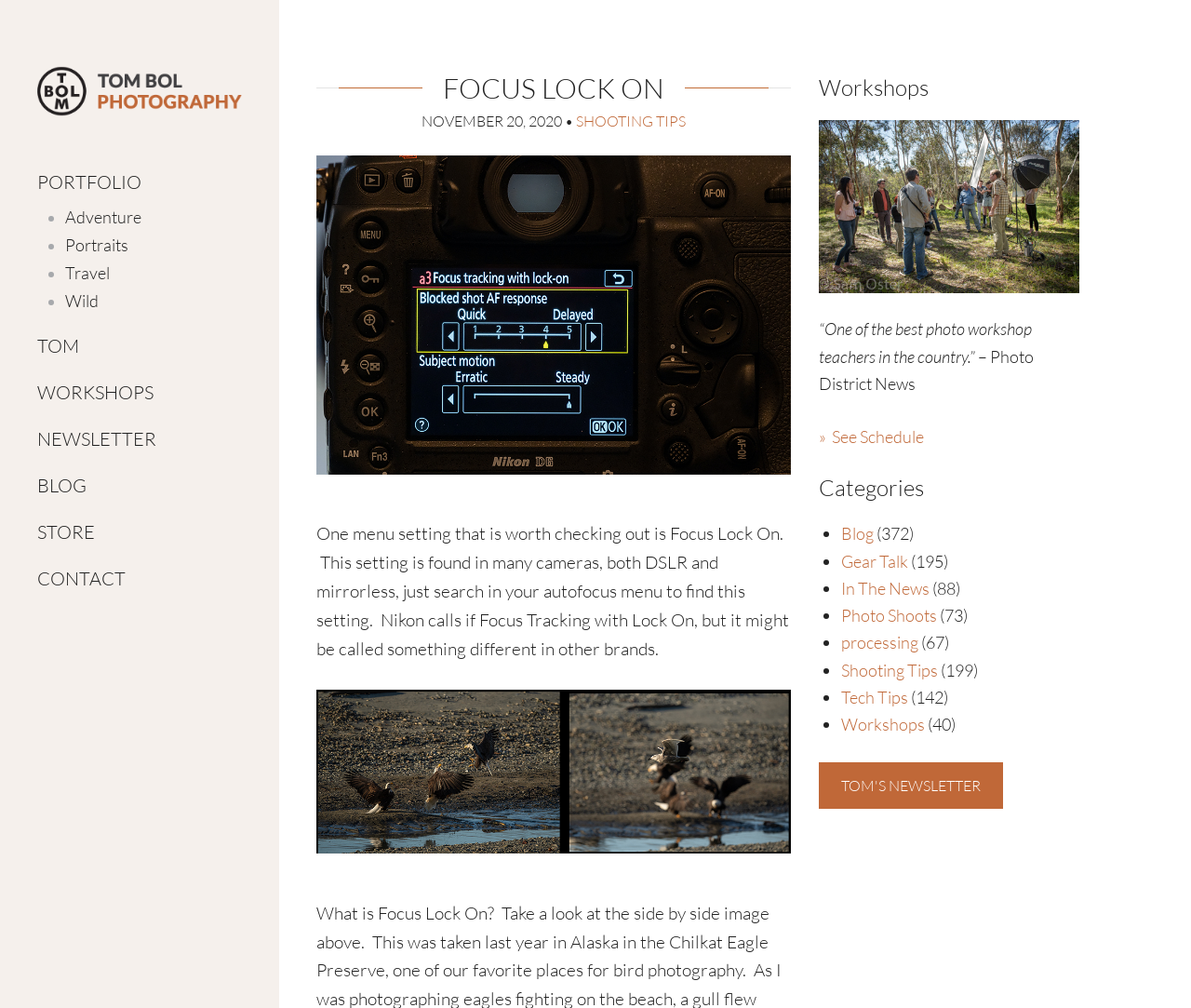Determine the bounding box coordinates of the clickable element to achieve the following action: 'Go to the 'WORKSHOPS' page'. Provide the coordinates as four float values between 0 and 1, formatted as [left, top, right, bottom].

[0.031, 0.38, 0.203, 0.399]